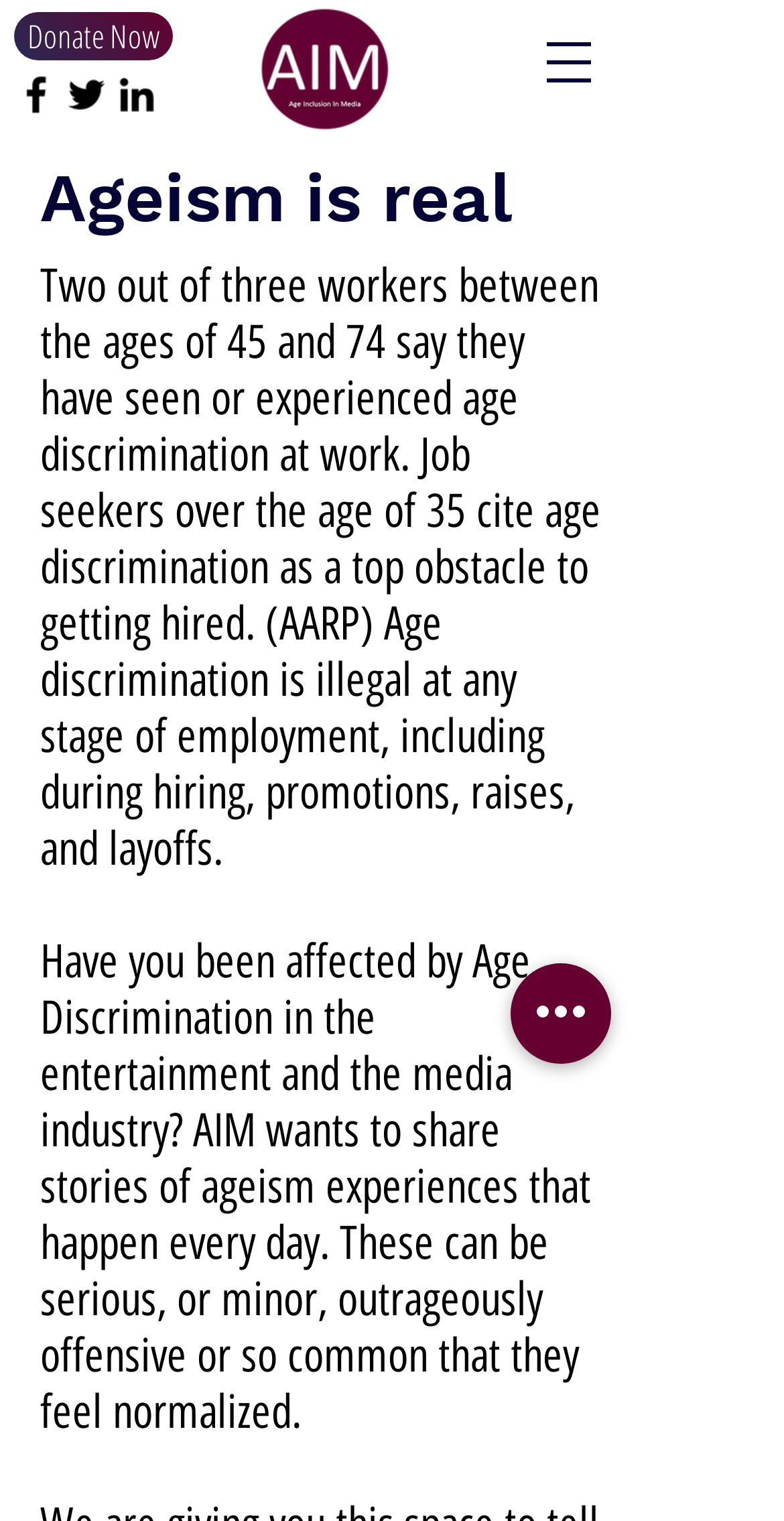How many social media links are available?
Give a one-word or short-phrase answer derived from the screenshot.

3